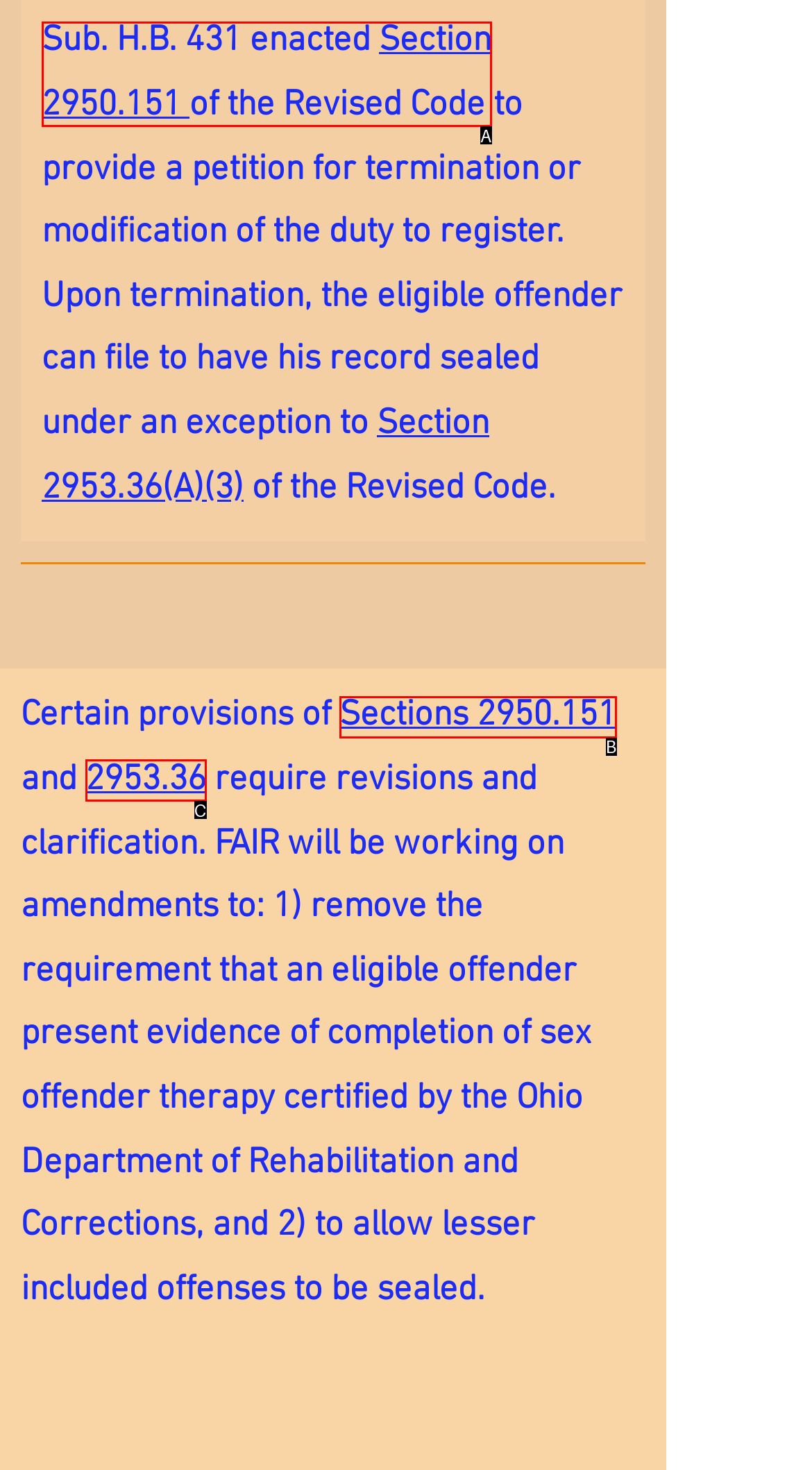Find the UI element described as: 2953.36
Reply with the letter of the appropriate option.

C